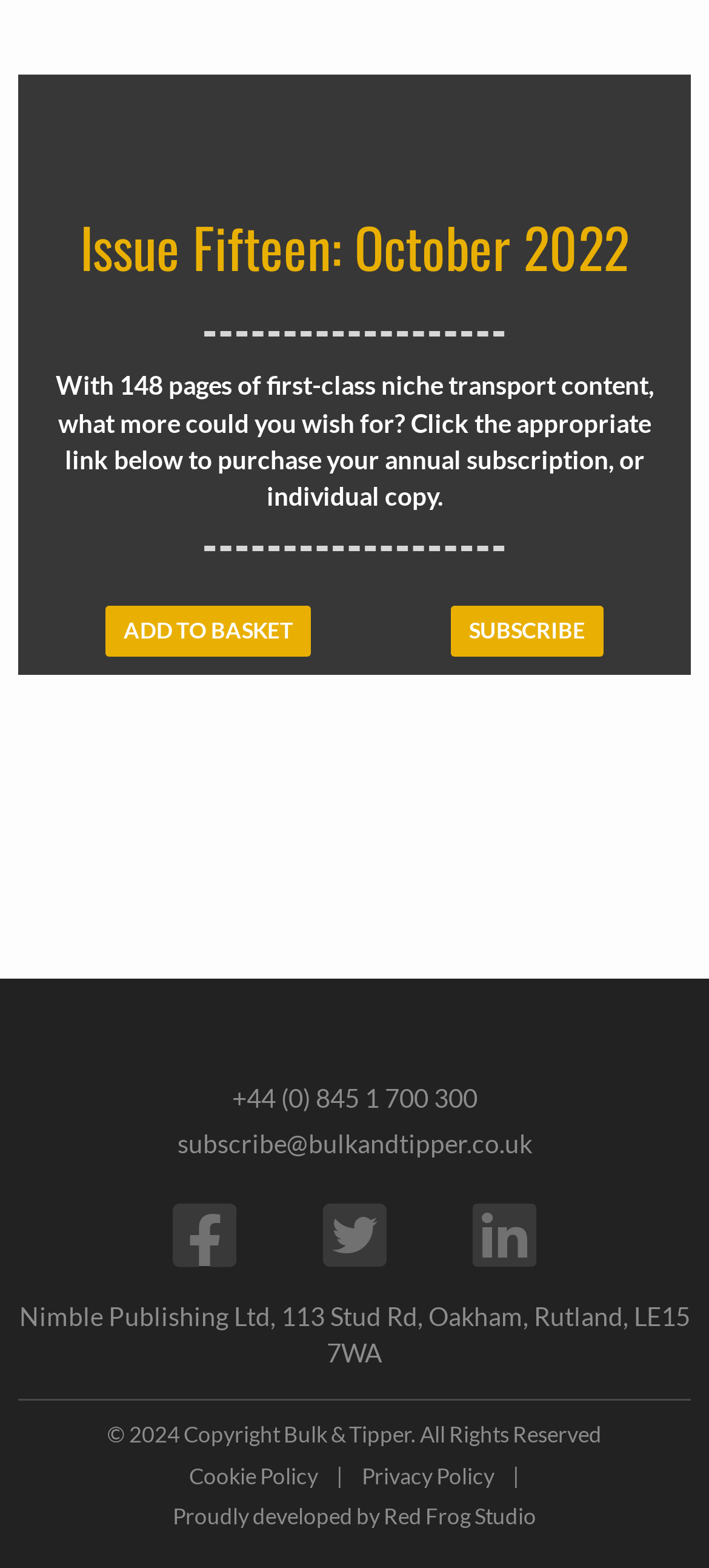Provide the bounding box coordinates for the UI element described in this sentence: "subscribe@bulkandtipper.co.uk". The coordinates should be four float values between 0 and 1, i.e., [left, top, right, bottom].

[0.25, 0.719, 0.75, 0.739]